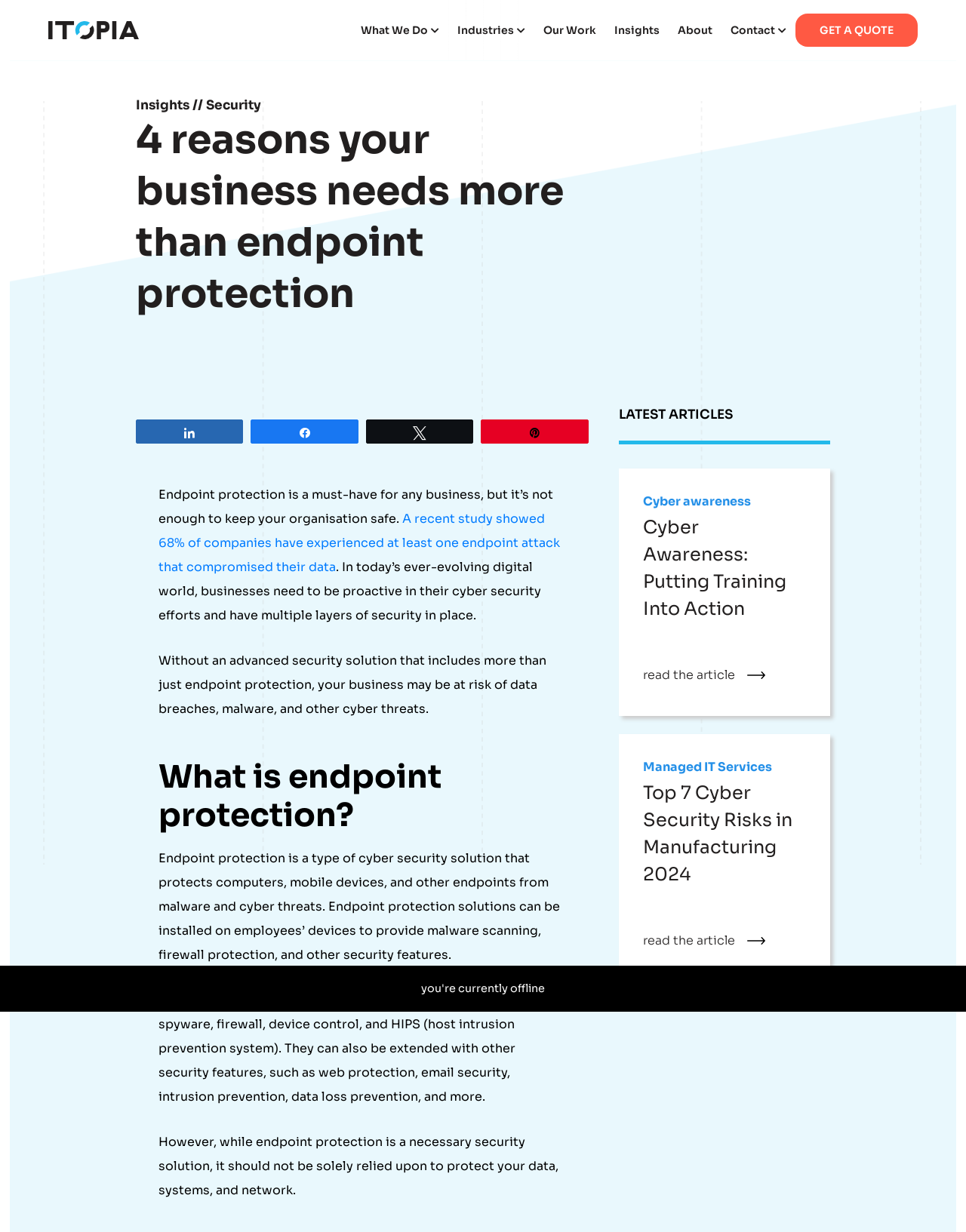Identify the bounding box coordinates of the clickable region to carry out the given instruction: "Click on the 'GET A QUOTE' button".

[0.823, 0.011, 0.95, 0.038]